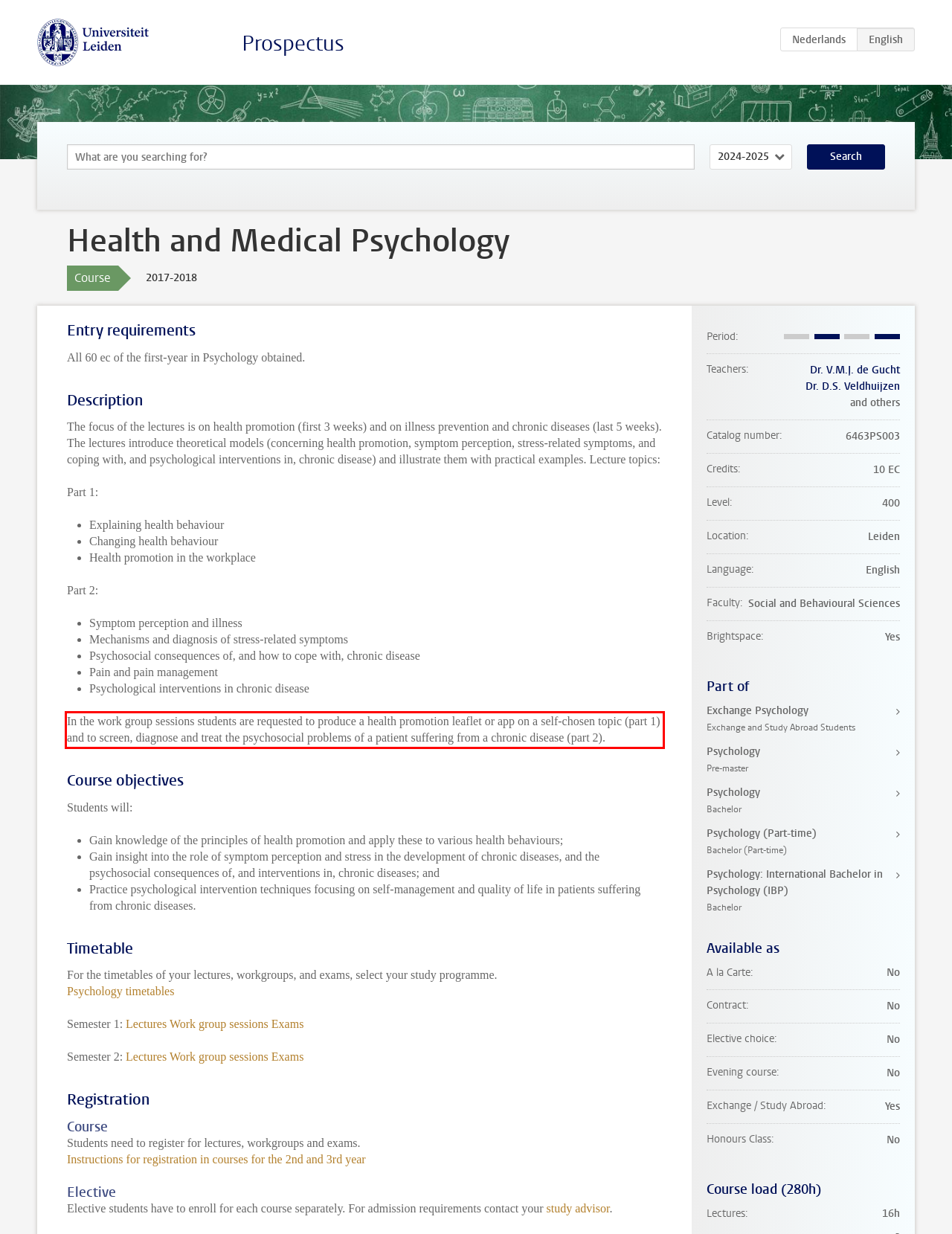You have a screenshot of a webpage with a UI element highlighted by a red bounding box. Use OCR to obtain the text within this highlighted area.

In the work group sessions students are requested to produce a health promotion leaflet or app on a self-chosen topic (part 1) and to screen, diagnose and treat the psychosocial problems of a patient suffering from a chronic disease (part 2).